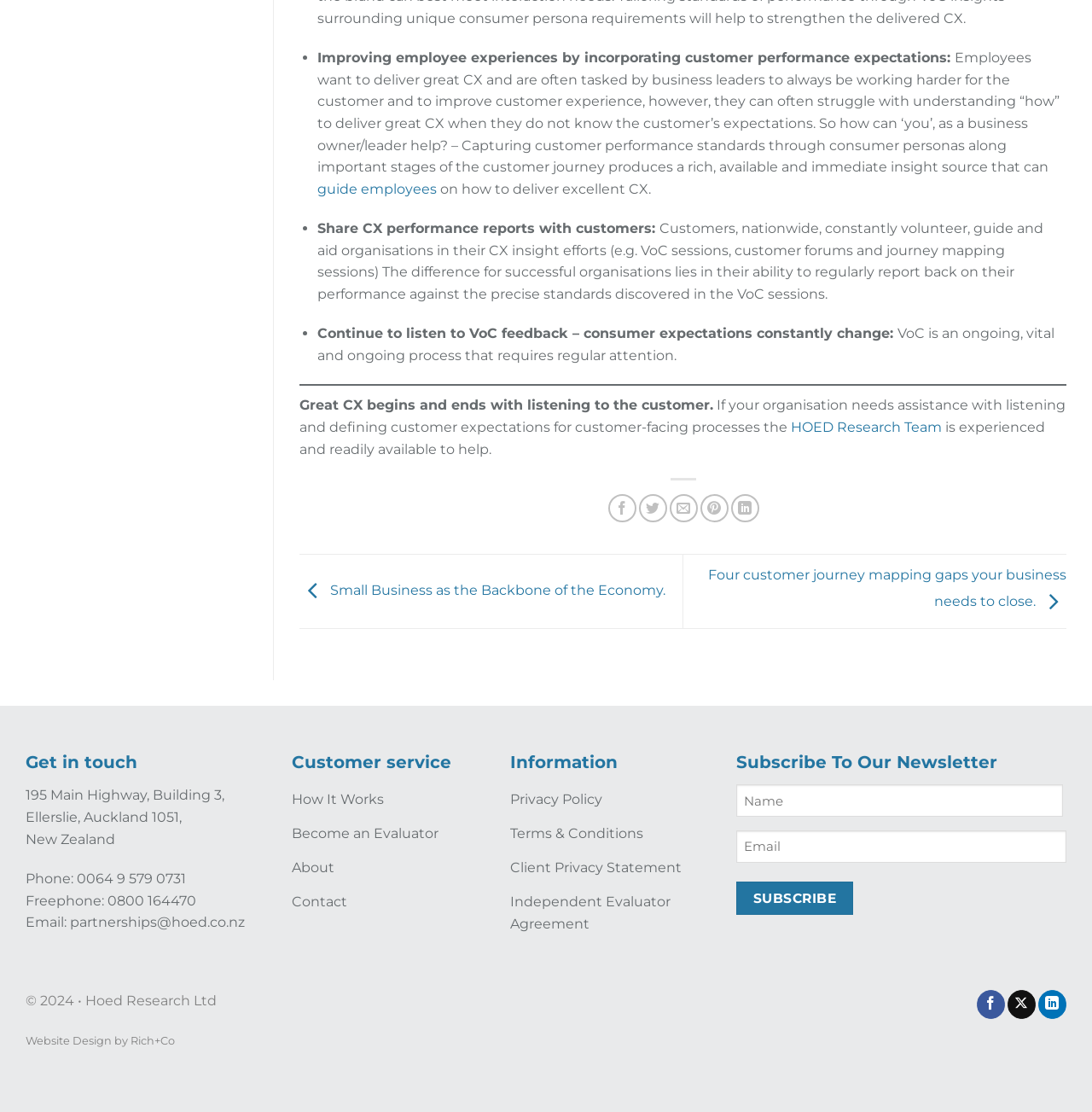Please identify the bounding box coordinates of the element that needs to be clicked to perform the following instruction: "Subscribe to the newsletter".

[0.674, 0.793, 0.781, 0.823]